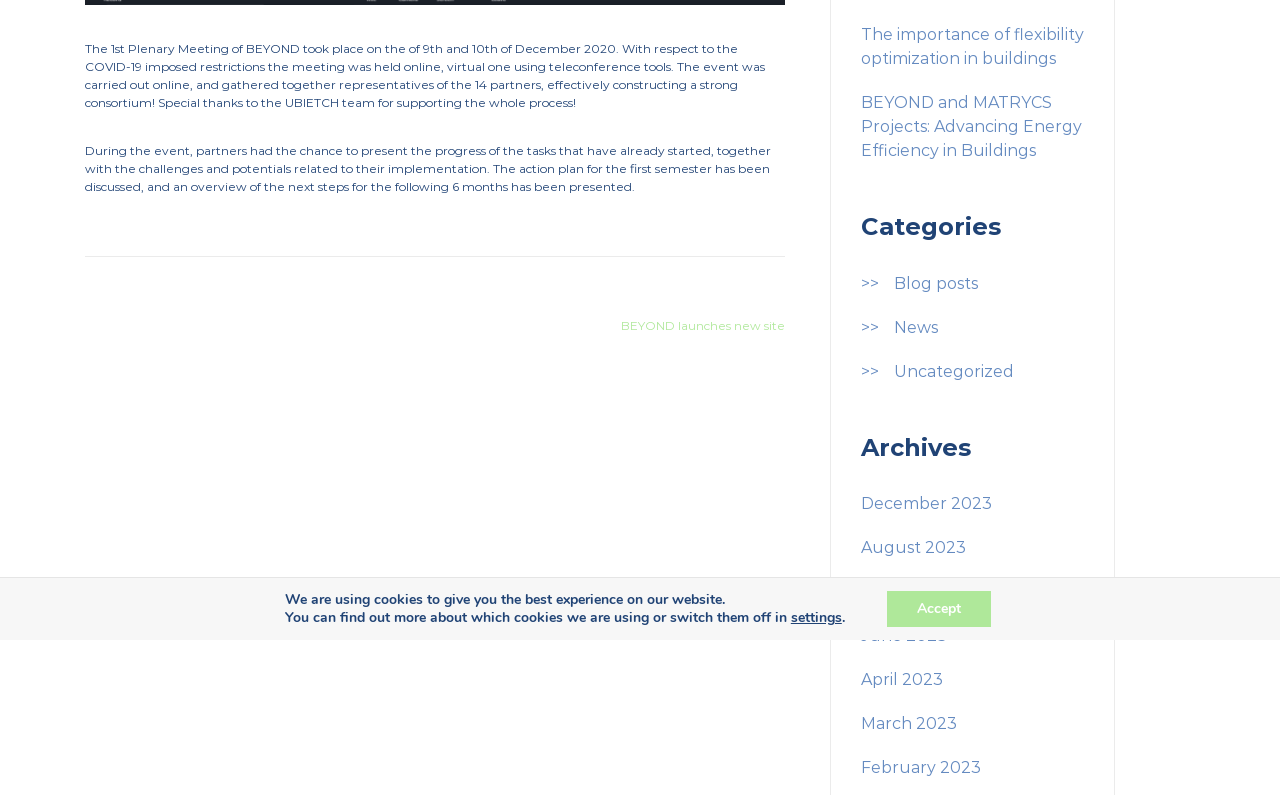Identify the bounding box of the HTML element described as: "News".

[0.698, 0.397, 0.733, 0.427]